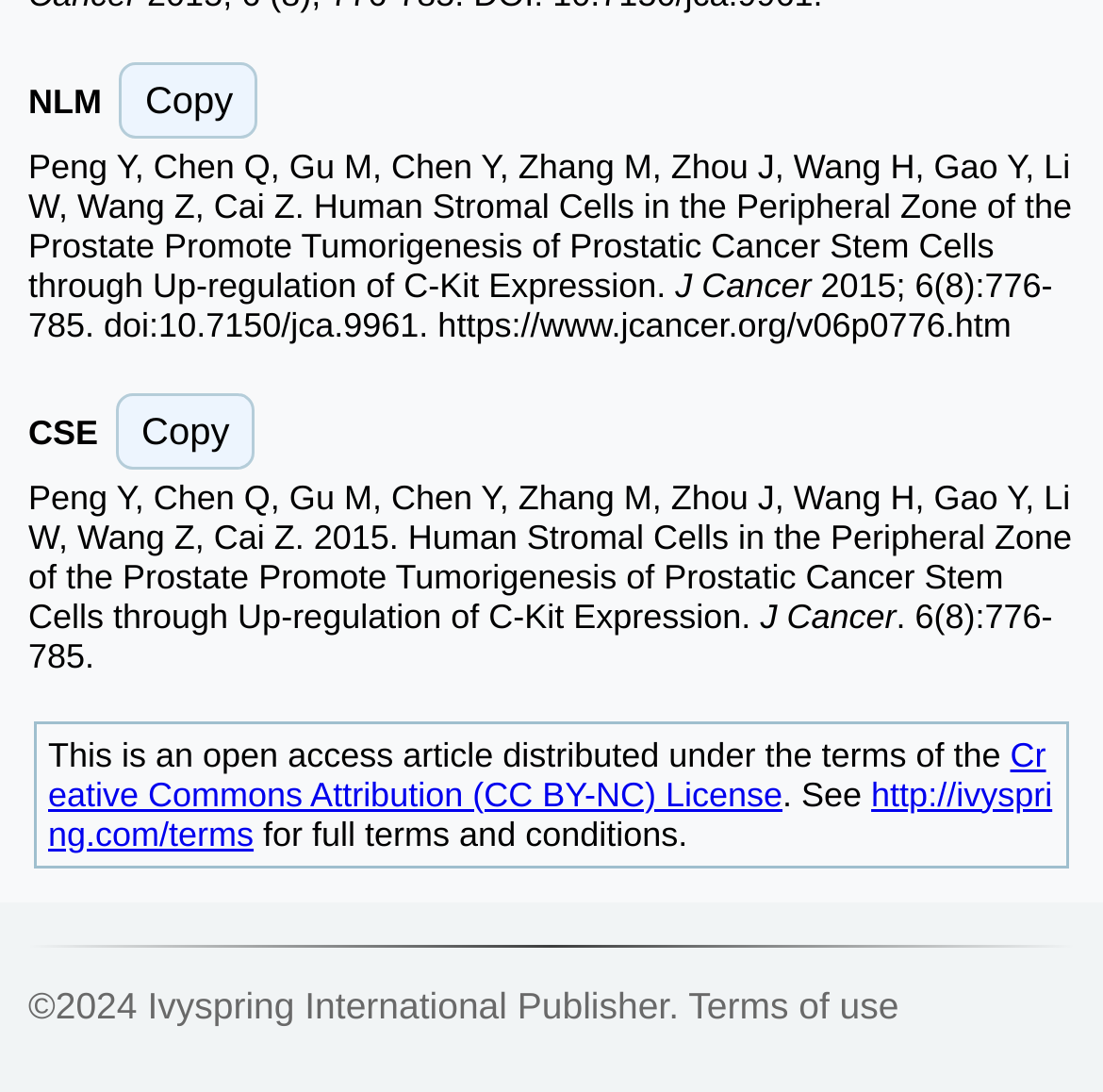Provide the bounding box coordinates in the format (top-left x, top-left y, bottom-right x, bottom-right y). All values are floating point numbers between 0 and 1. Determine the bounding box coordinate of the UI element described as: Ivyspring International Publisher

[0.134, 0.9, 0.606, 0.939]